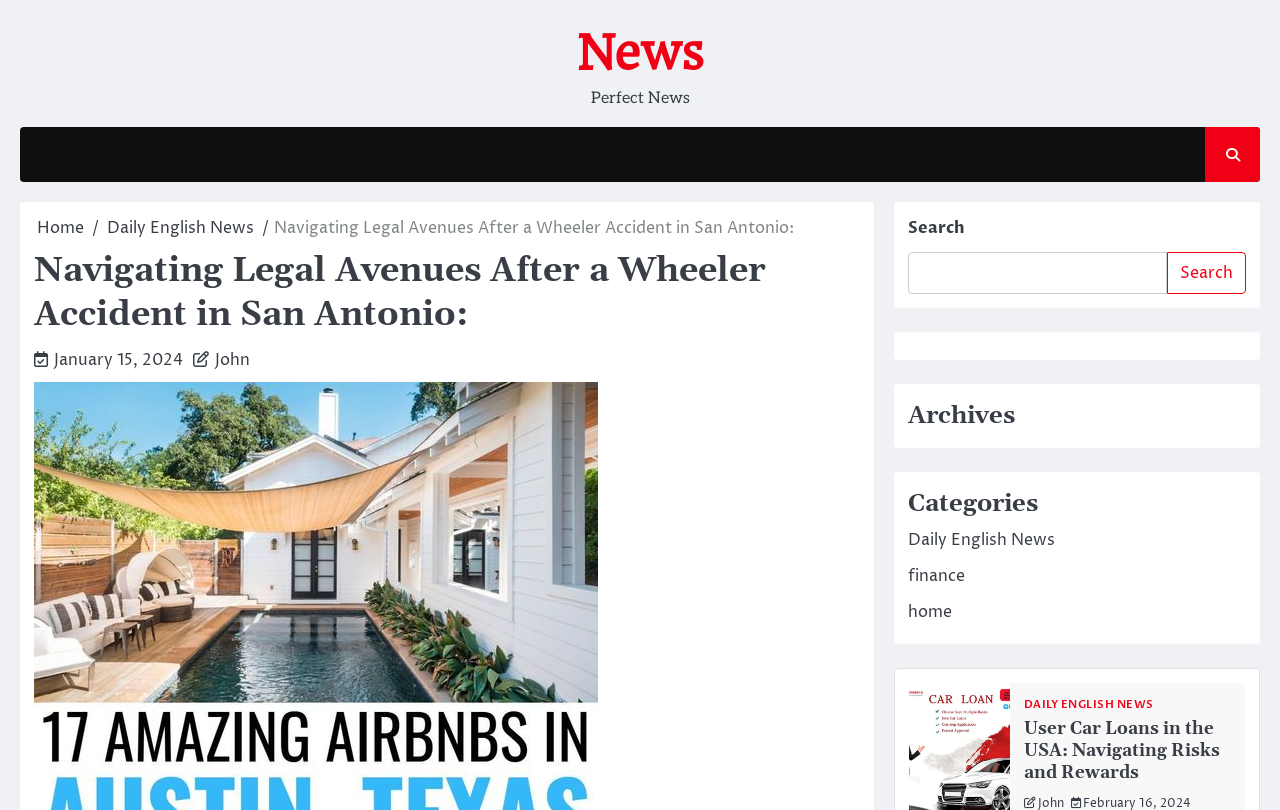Identify and extract the main heading from the webpage.

Navigating Legal Avenues After a Wheeler Accident in San Antonio: